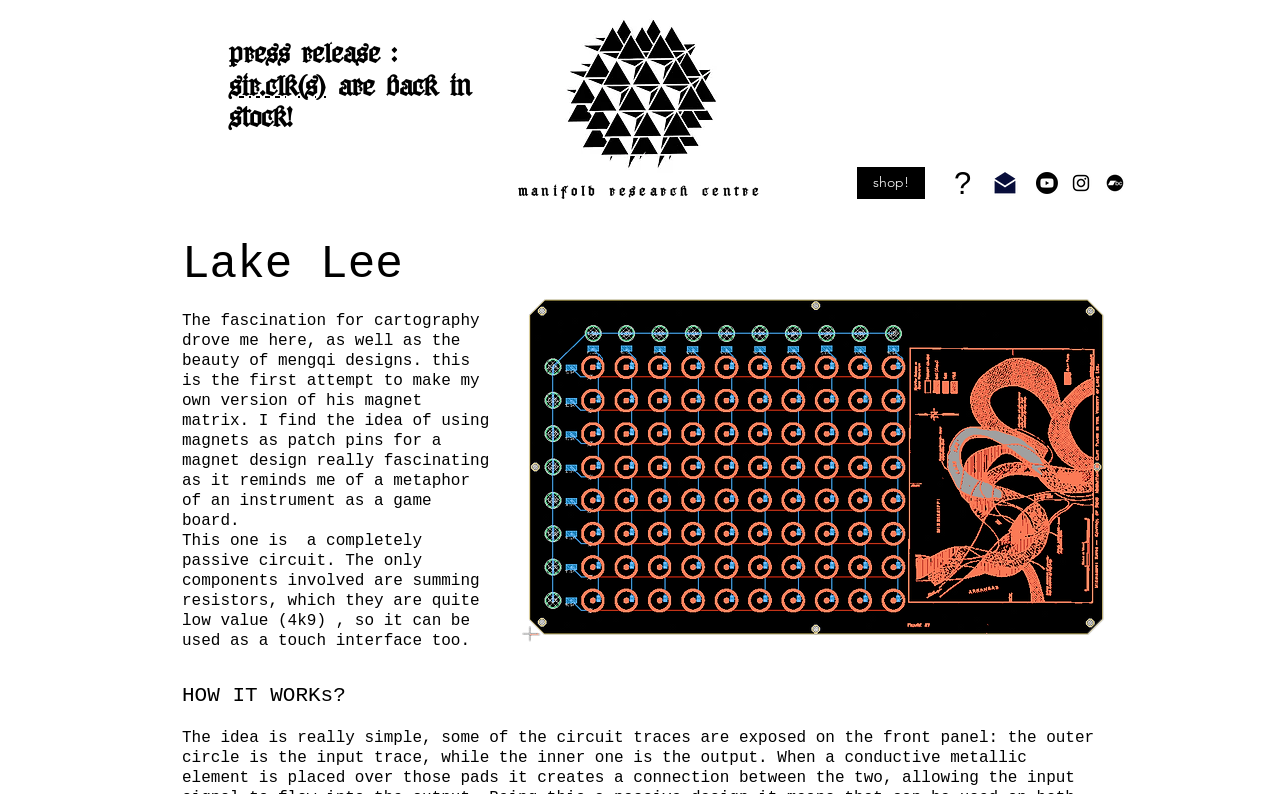Using the description: "manifold research centre", determine the UI element's bounding box coordinates. Ensure the coordinates are in the format of four float numbers between 0 and 1, i.e., [left, top, right, bottom].

[0.404, 0.23, 0.596, 0.252]